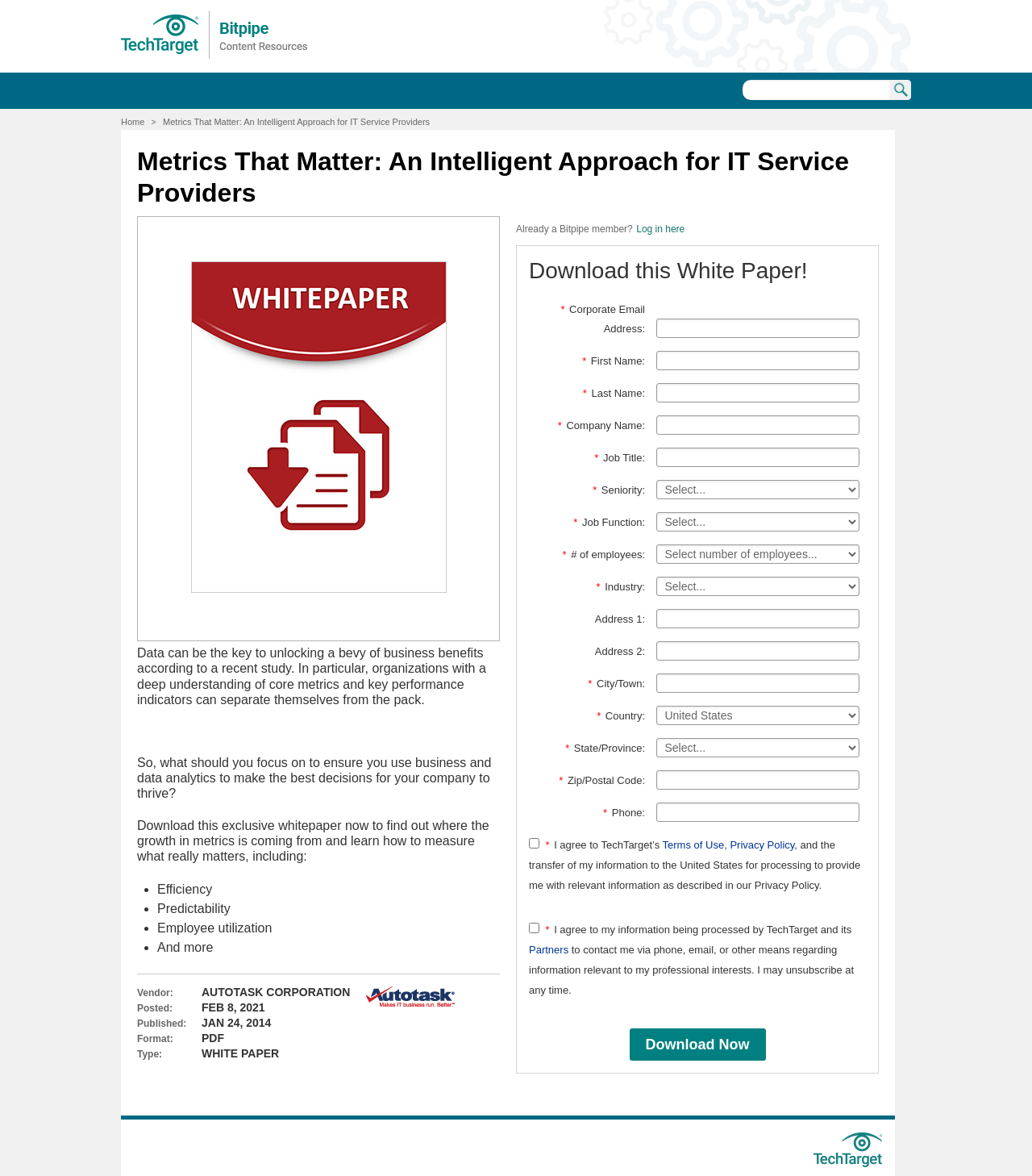Determine the bounding box coordinates of the region I should click to achieve the following instruction: "Log in here". Ensure the bounding box coordinates are four float numbers between 0 and 1, i.e., [left, top, right, bottom].

[0.617, 0.19, 0.663, 0.2]